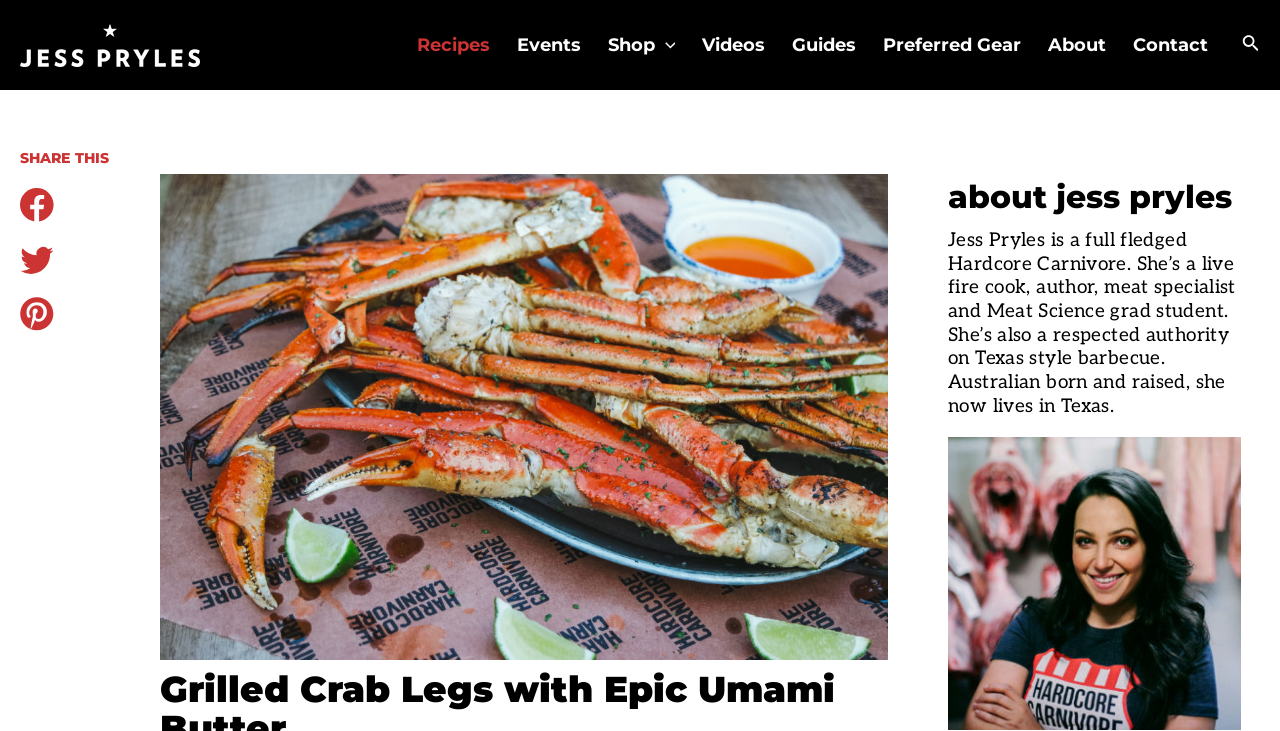Locate the bounding box coordinates of the element you need to click to accomplish the task described by this instruction: "visit jess pryles hardcore carnivore".

[0.741, 0.782, 0.97, 0.813]